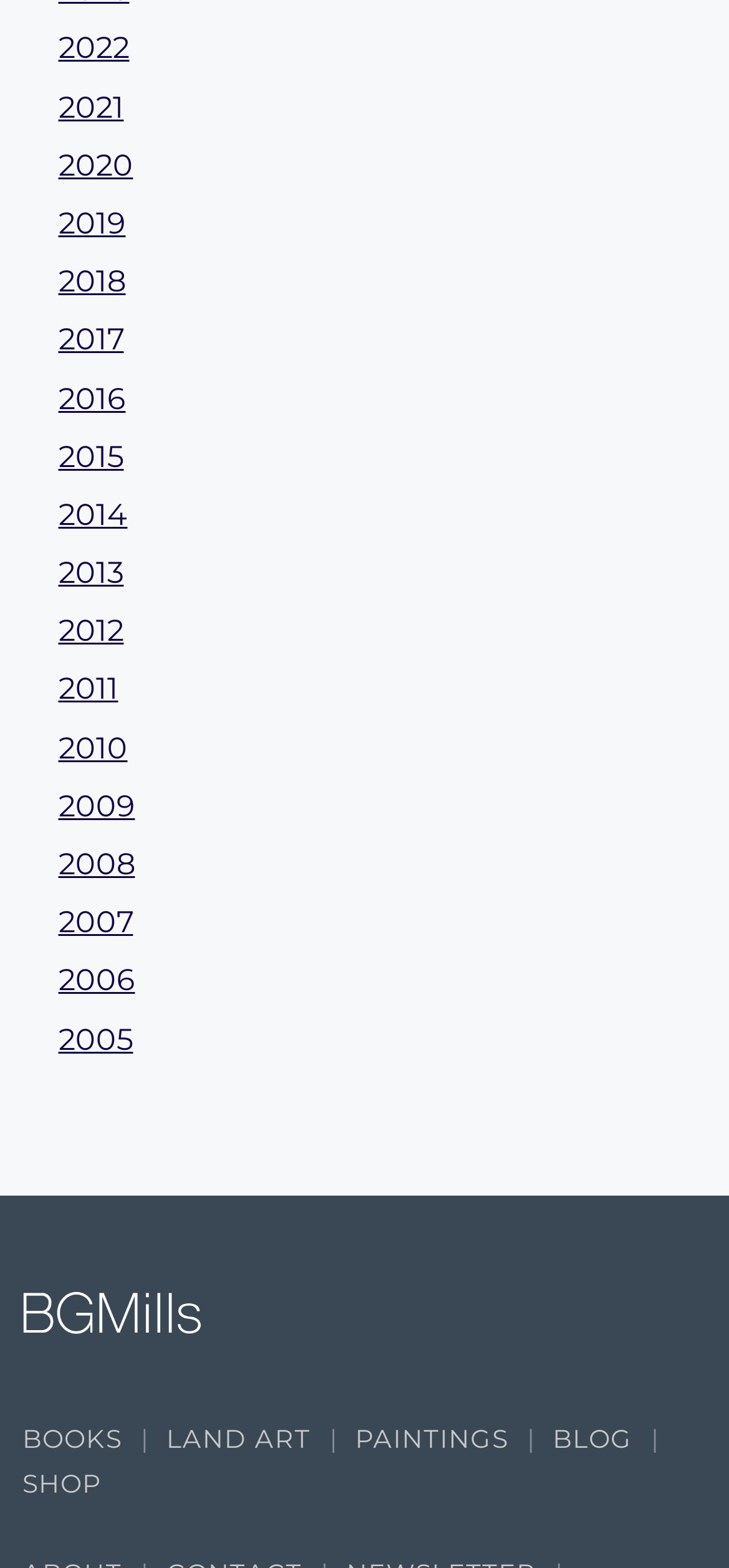Pinpoint the bounding box coordinates of the clickable element needed to complete the instruction: "View 2022". The coordinates should be provided as four float numbers between 0 and 1: [left, top, right, bottom].

[0.08, 0.02, 0.177, 0.042]